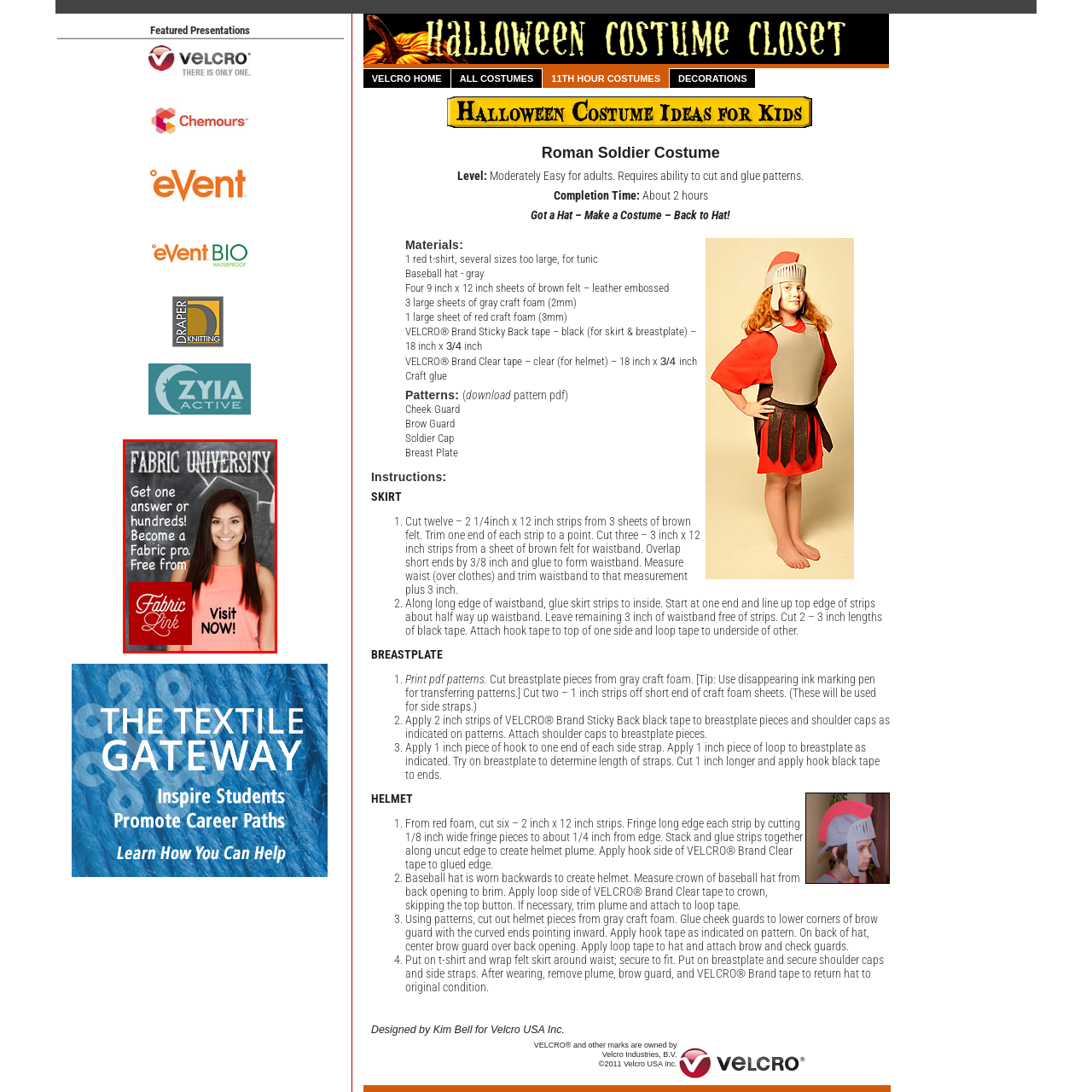What is the color of the button?
Look at the image highlighted by the red bounding box and answer the question with a single word or brief phrase.

Red